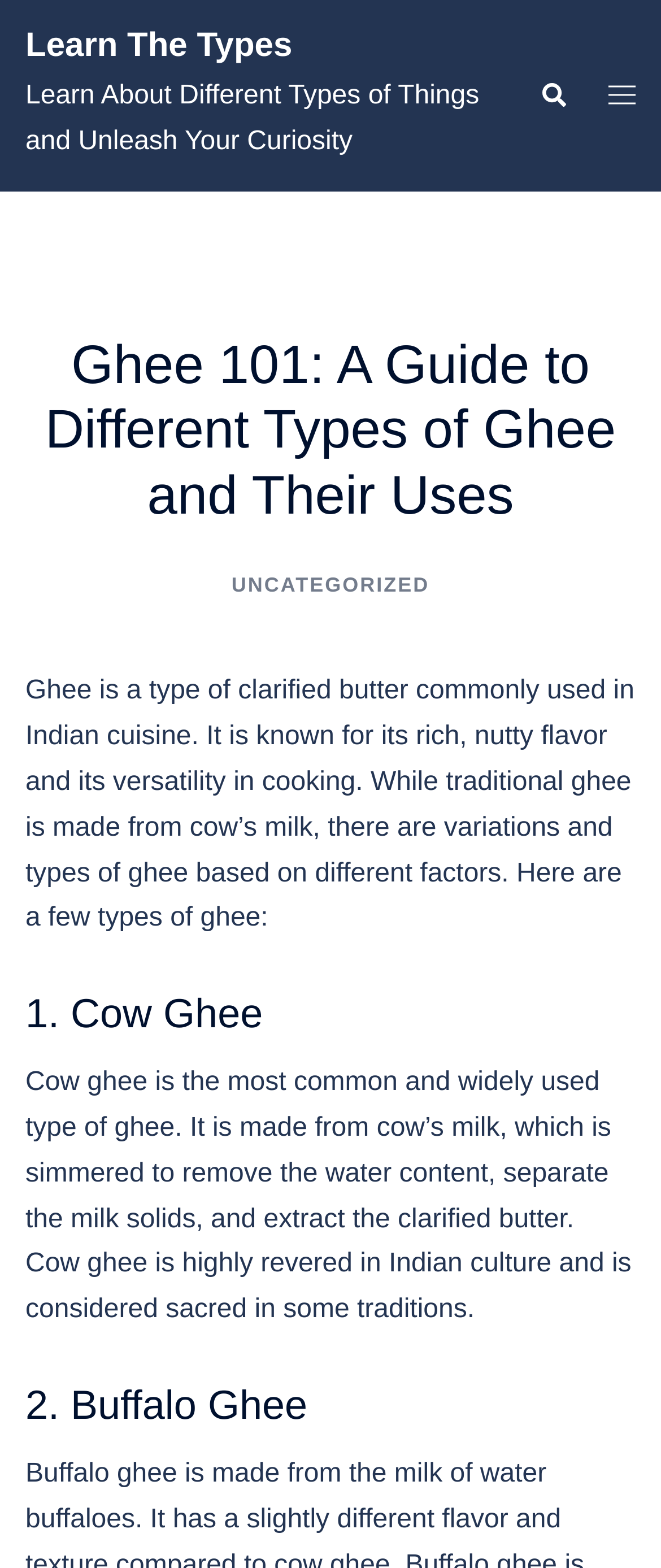Please determine the bounding box coordinates, formatted as (top-left x, top-left y, bottom-right x, bottom-right y), with all values as floating point numbers between 0 and 1. Identify the bounding box of the region described as: Toggle menu

[0.921, 0.052, 0.962, 0.07]